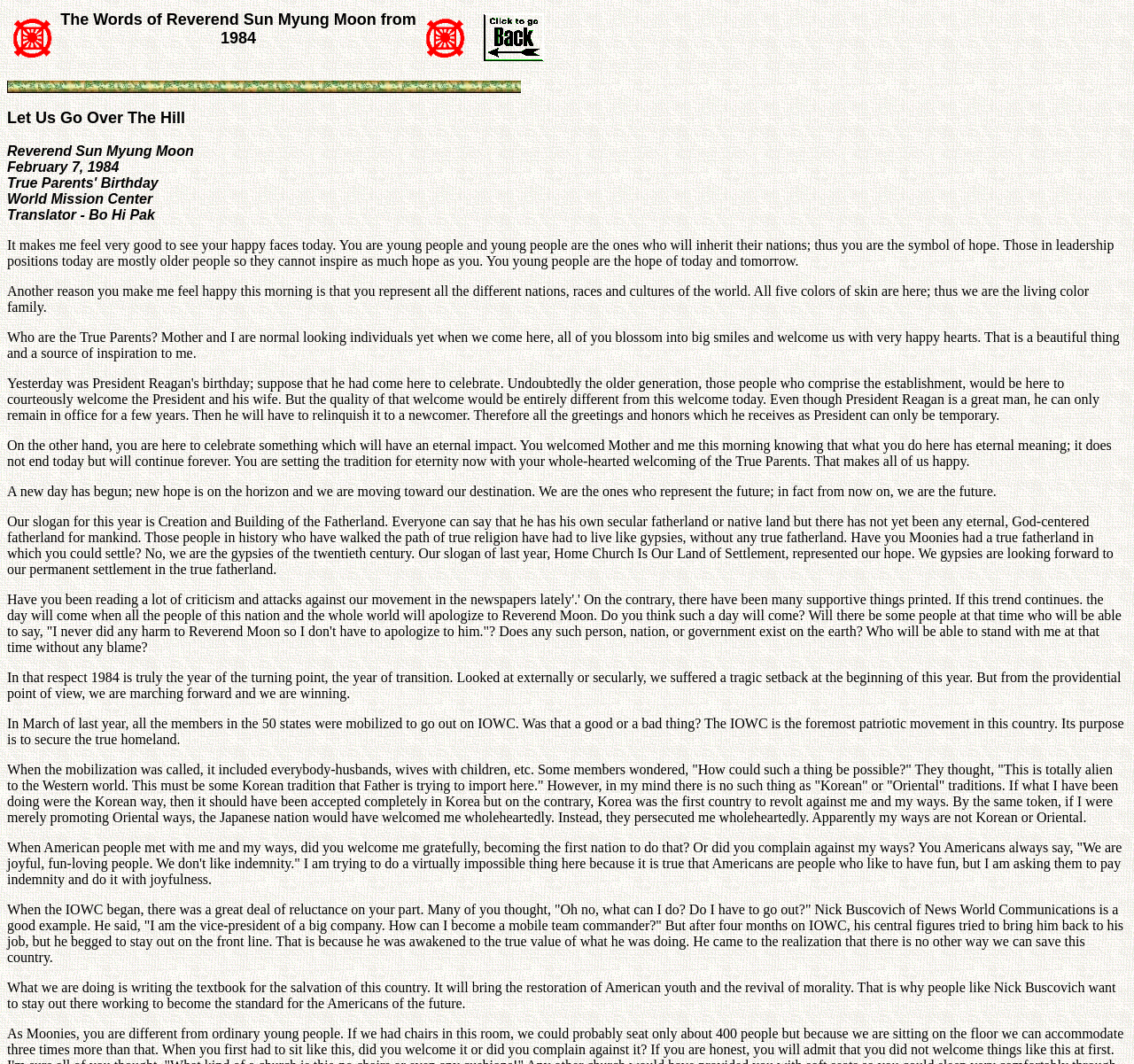Please examine the image and answer the question with a detailed explanation:
Who is the speaker in the text?

The speaker in the text is Reverend Sun Myung Moon, which is inferred from the context of the text and the mention of 'Reverend Sun Myung Moon' in the StaticText element with bounding box coordinates [0.006, 0.135, 0.171, 0.149].